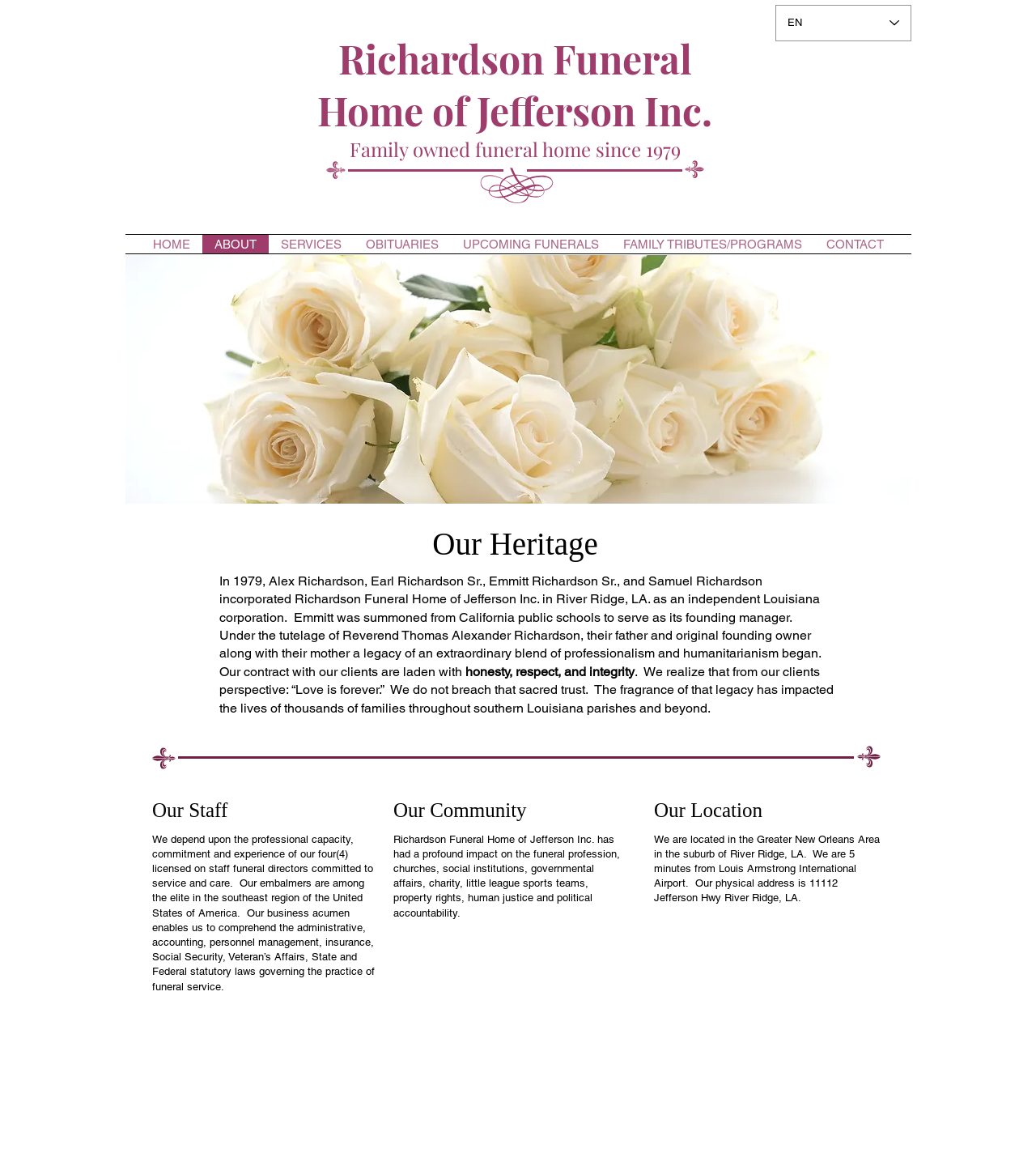Create a detailed narrative of the webpage’s visual and textual elements.

The webpage is about Richardson Funeral Home of Jefferson, Inc., a family-owned funeral home since 1979. At the top, there is a heading with the funeral home's name, followed by a link to the same. Below this, there is a heading that describes the funeral home as a family-owned business since 1979, with a link to the same.

To the top right, there is a language selector combobox with the option "EN" selected. Below the heading, there is a navigation menu with links to different sections of the website, including "HOME", "ABOUT", "SERVICES", "OBITUARIES", "UPCOMING FUNERALS", "FAMILY TRIBUTES/PROGRAMS", and "CONTACT".

On the left side, there is an image of a white rose on a white background. Below the navigation menu, there is a section titled "Our Heritage" with a brief history of the funeral home, including its founding and legacy. This section is followed by a section titled "Our Staff" that describes the funeral home's staff, including their professional capacity and experience.

Next, there is a section titled "Our Community" that highlights the funeral home's impact on the community, including its involvement in charity, little league sports teams, and human justice. Finally, there is a section titled "Our Location" that provides the funeral home's physical address and location in the Greater New Orleans Area.

Throughout the webpage, there are several headings and links that provide more information about the funeral home and its services. The overall layout is organized, with clear headings and concise text that provides a good overview of the funeral home's history, staff, and services.